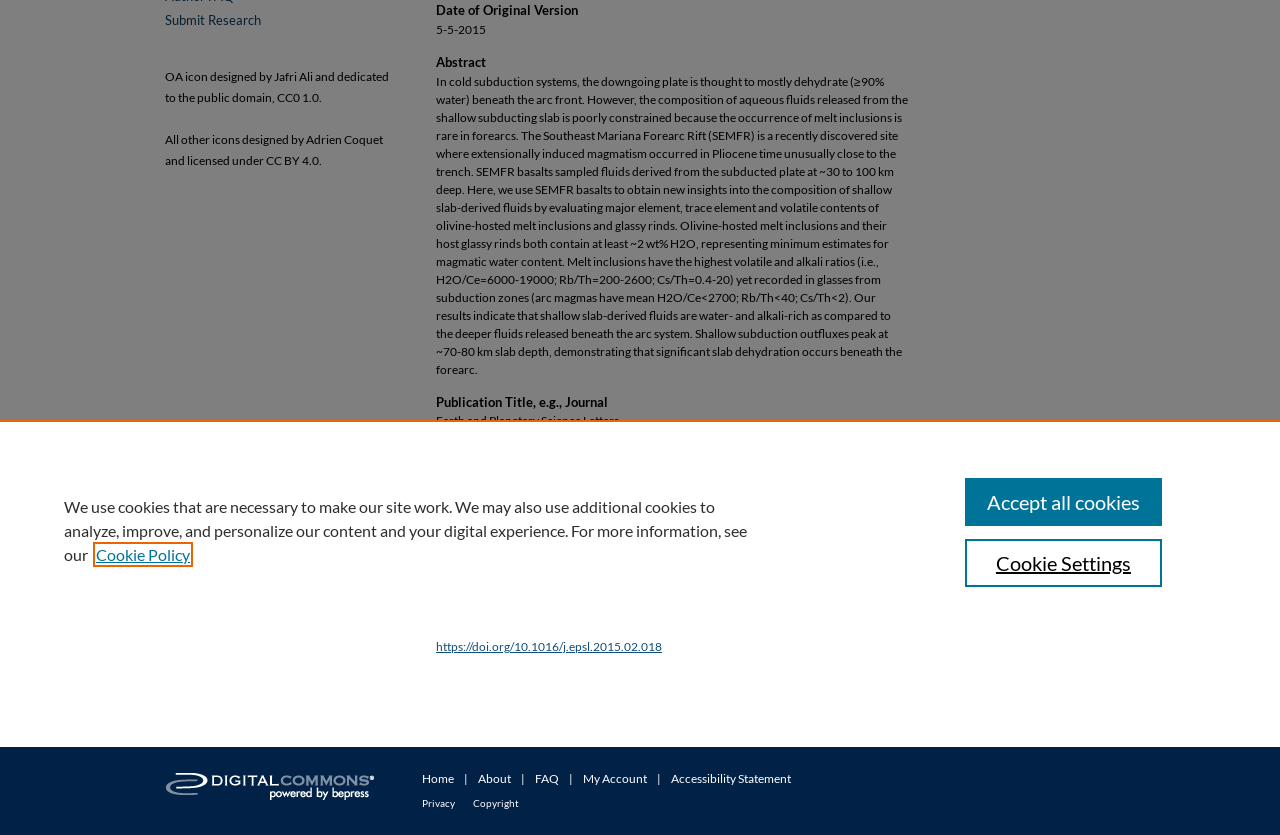Using the description "name="q" placeholder="Search..."", predict the bounding box of the relevant HTML element.

None